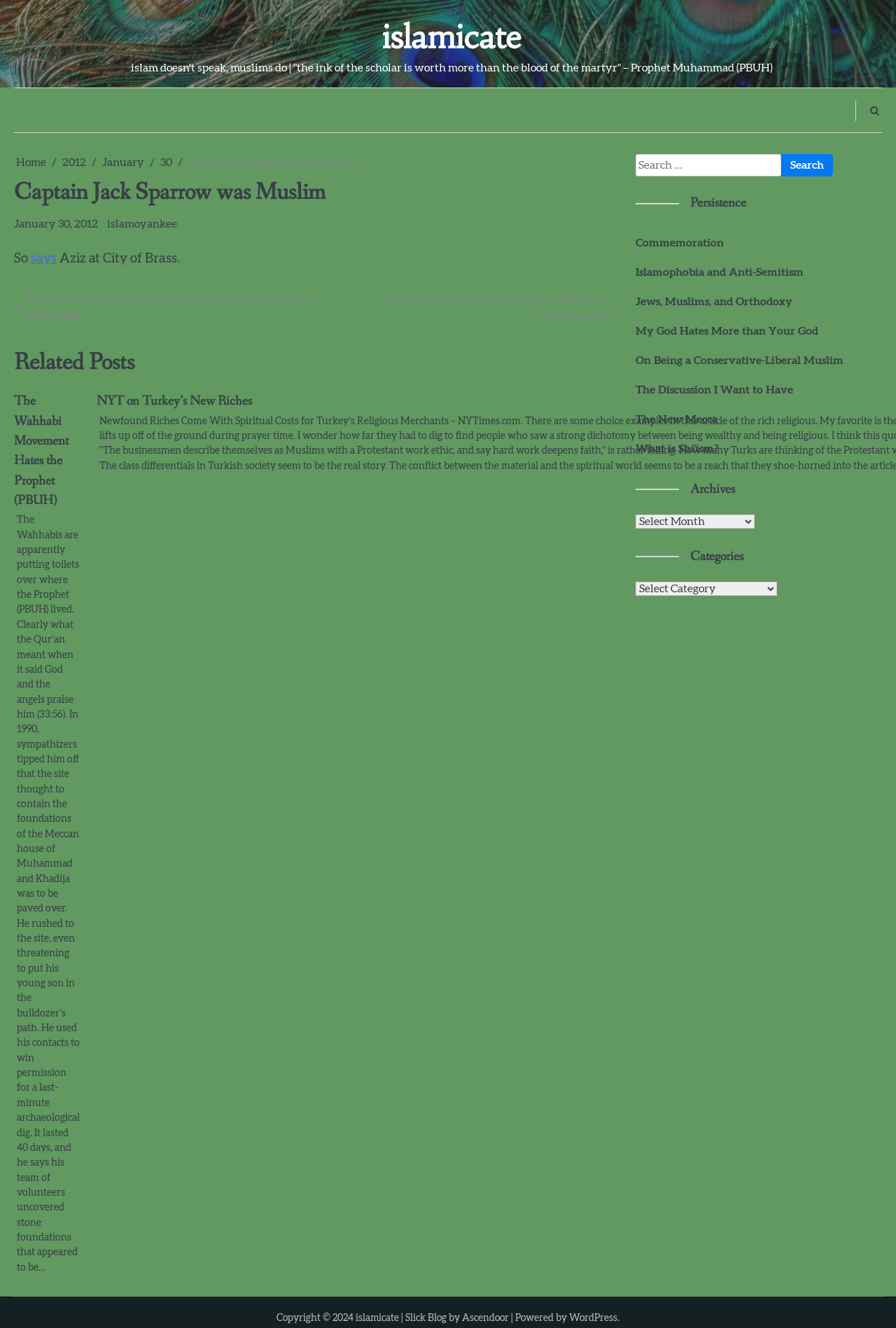What is the name of the blog?
Using the image as a reference, answer with just one word or a short phrase.

islamicate